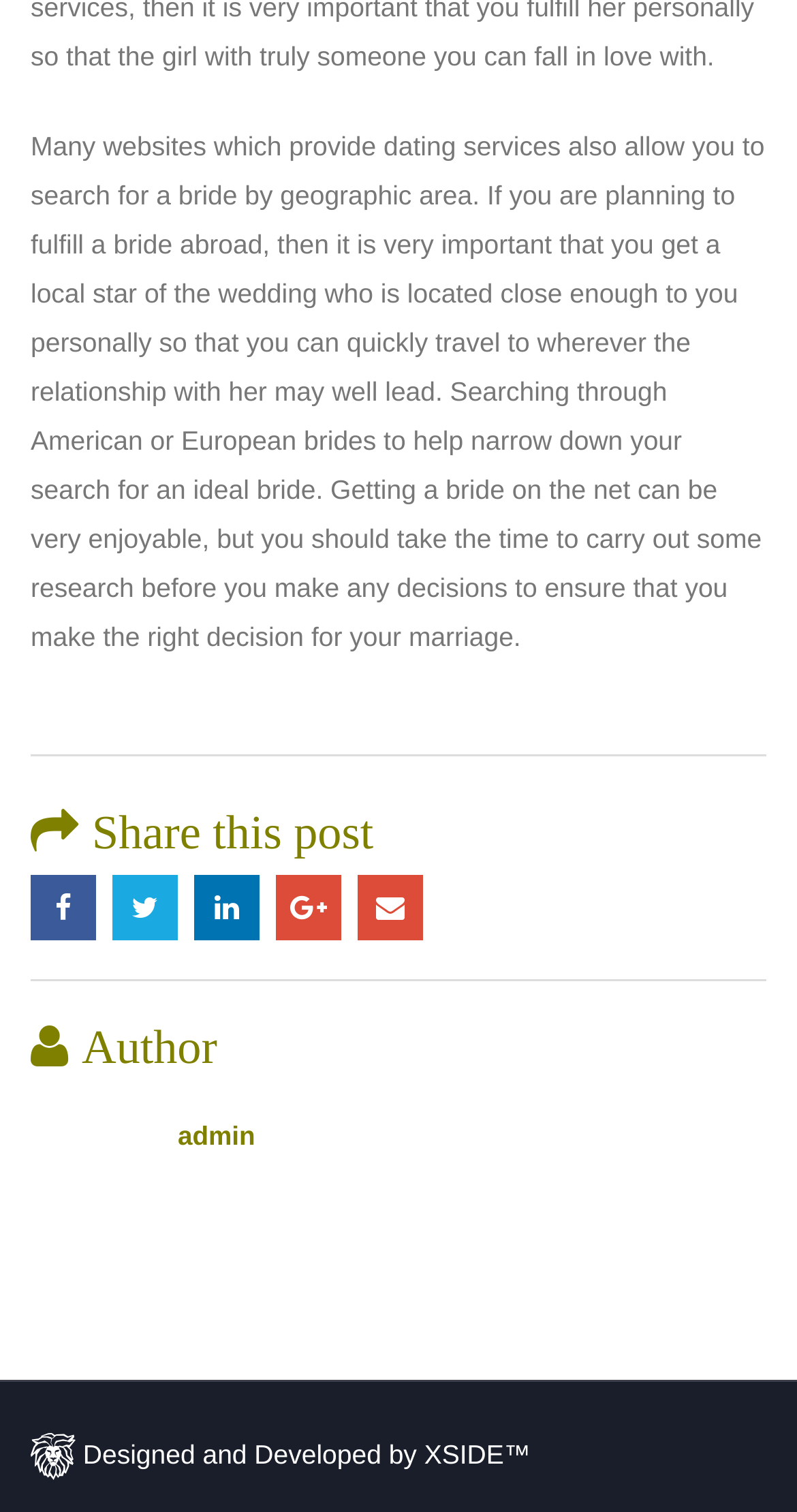What is the topic of the article?
Answer the question using a single word or phrase, according to the image.

Dating services